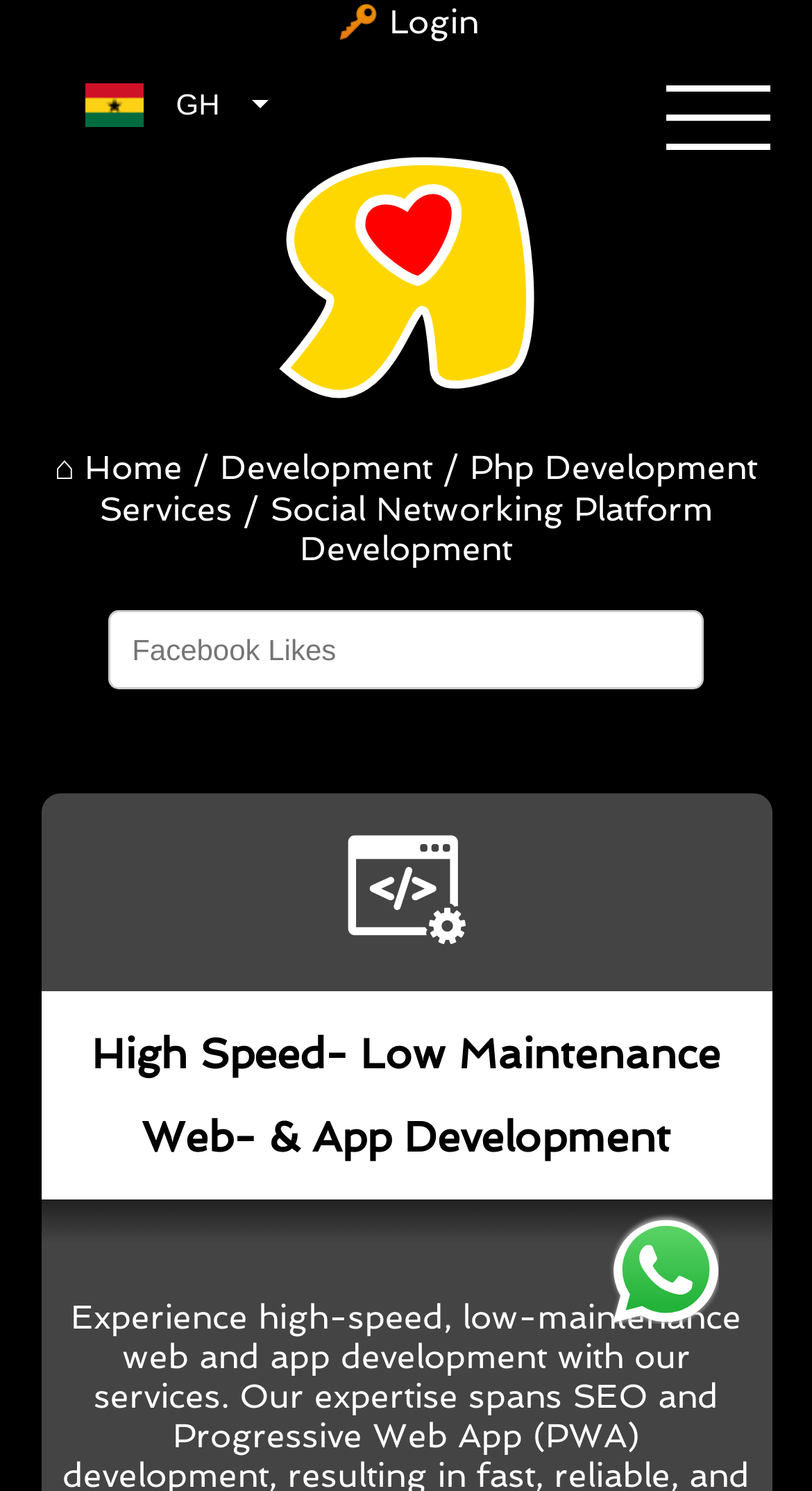Please identify the bounding box coordinates of the area I need to click to accomplish the following instruction: "Visit the social media boosting and technical SEO page".

[0.0, 0.098, 1.0, 0.272]